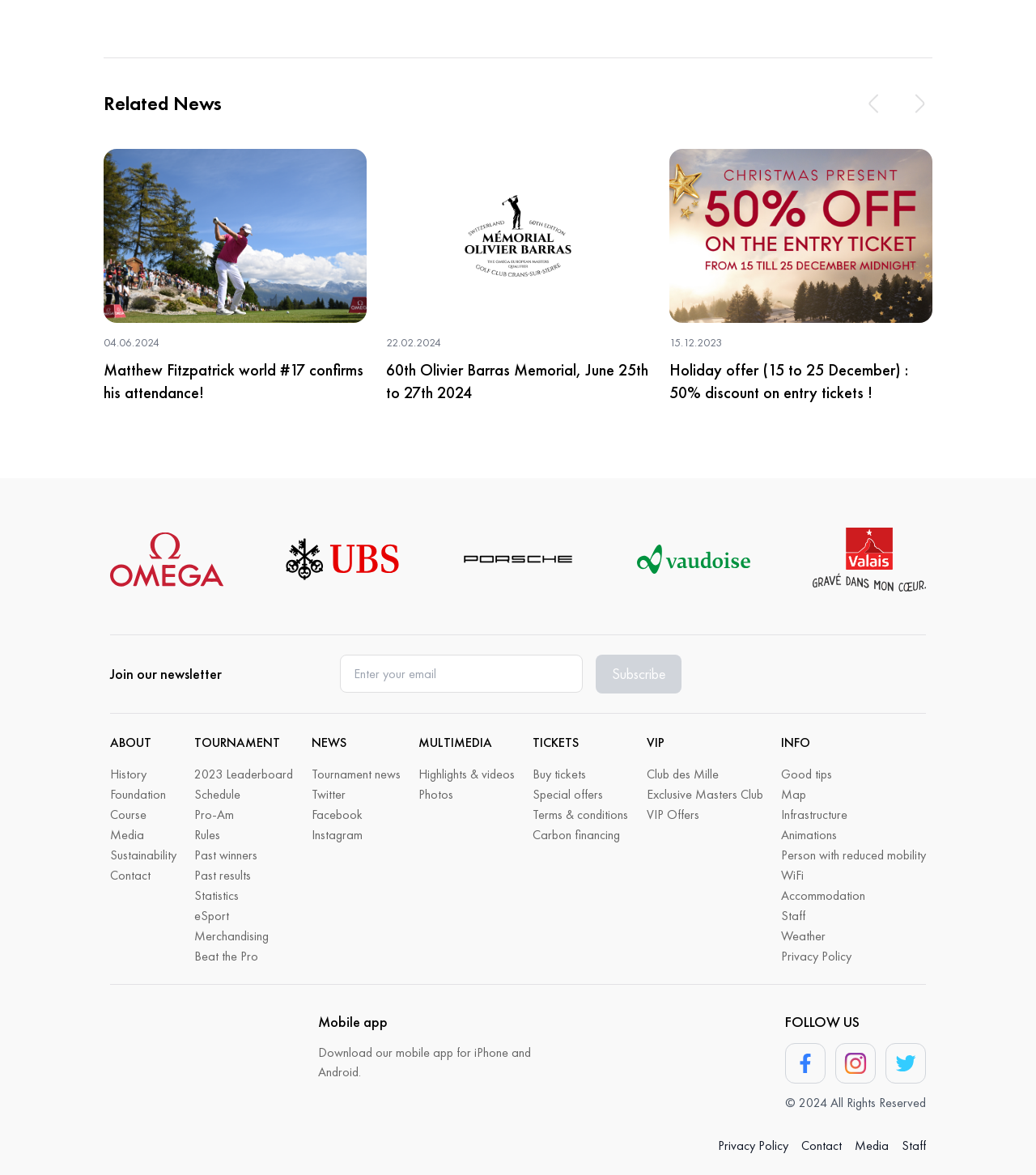Reply to the question with a single word or phrase:
What is the purpose of the textbox?

Enter your email